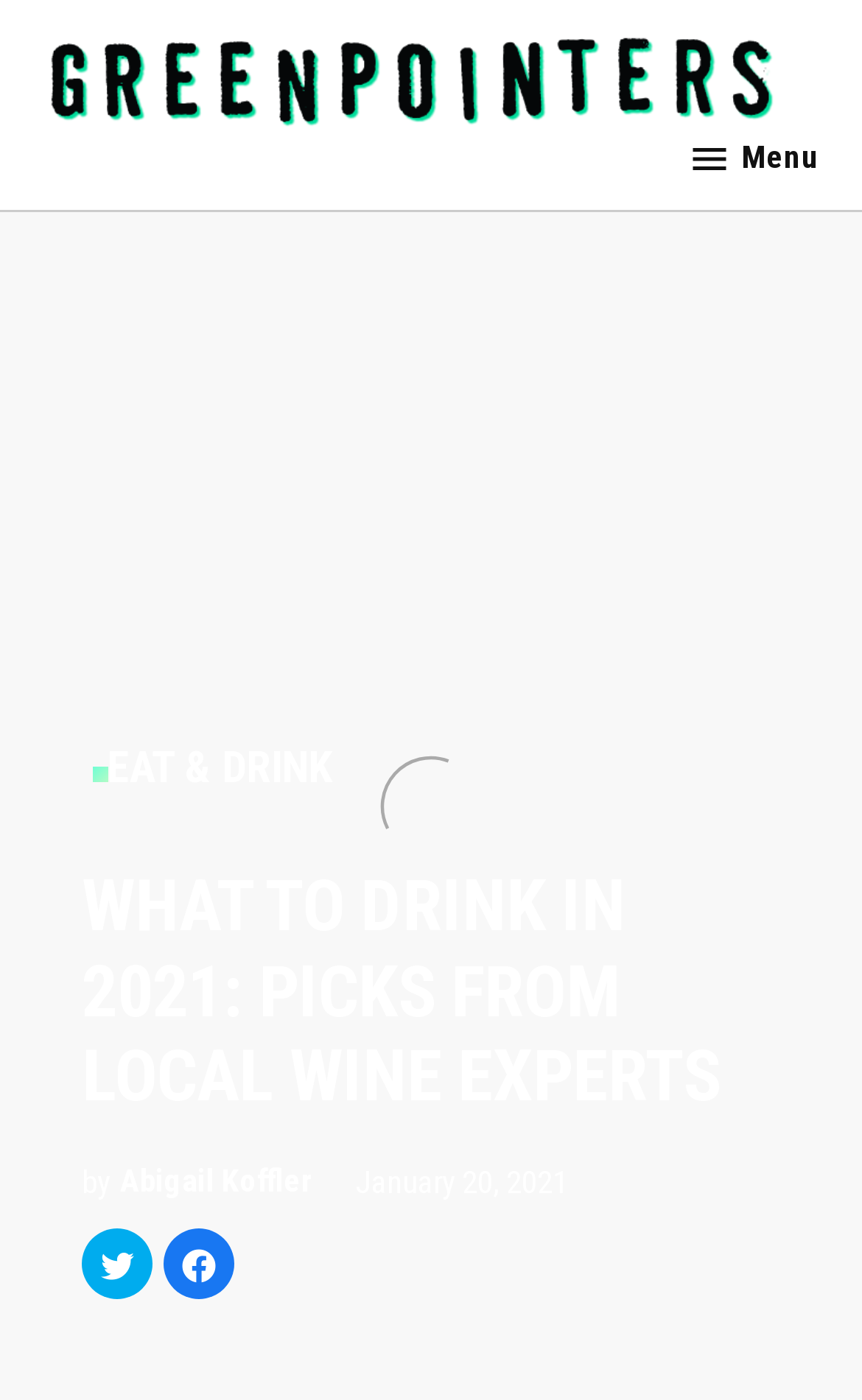Find the bounding box coordinates for the HTML element described in this sentence: "December 4, 2017". Provide the coordinates as four float numbers between 0 and 1, in the format [left, top, right, bottom].

None